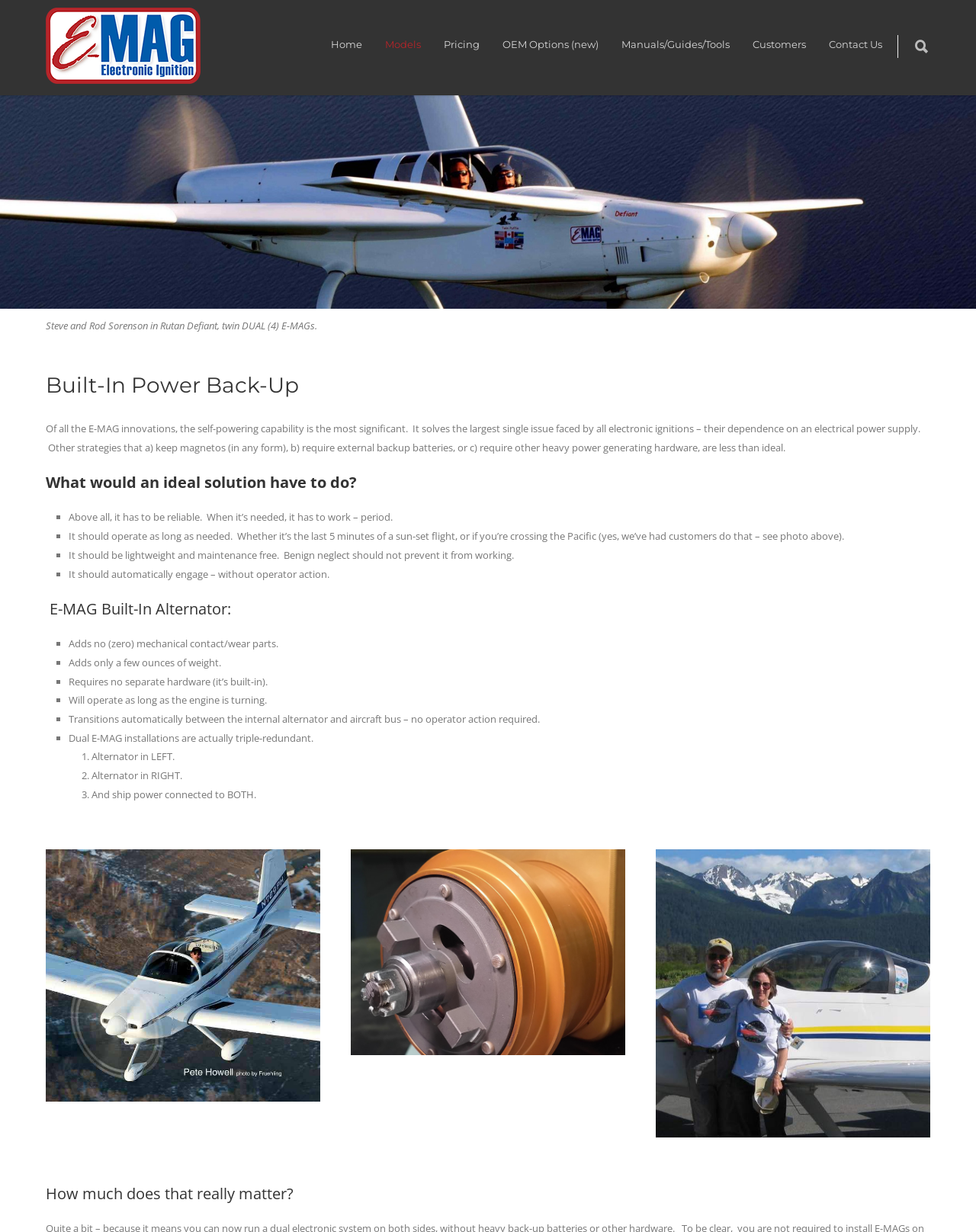Analyze the image and deliver a detailed answer to the question: How many ounces of weight does the E-MAG Built-In Alternator add?

According to the webpage, the E-MAG Built-In Alternator adds only a few ounces of weight, as stated in the list of features under the heading 'E-MAG Built-In Alternator'.